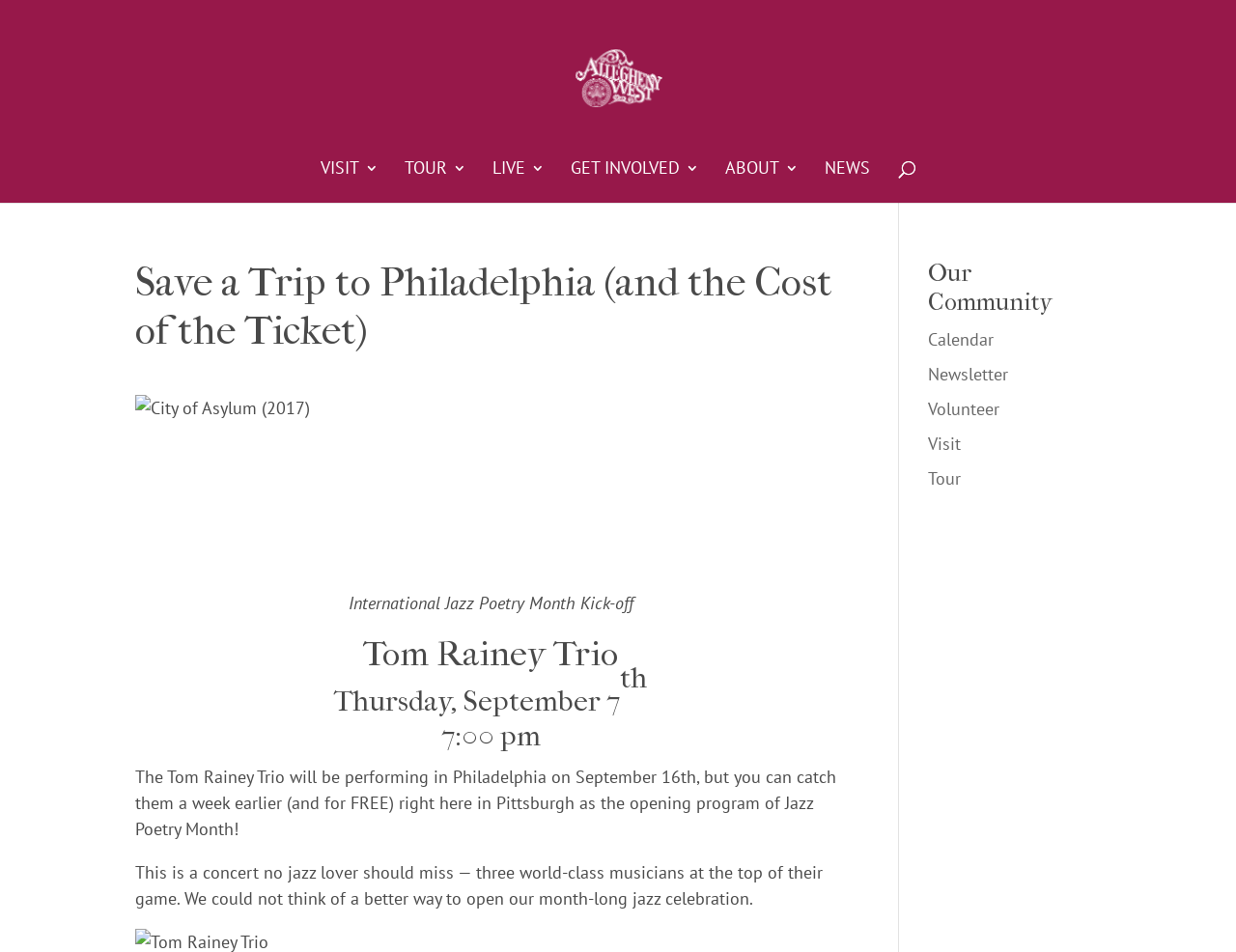Utilize the details in the image to thoroughly answer the following question: What is the theme of the month-long celebration?

I found the answer by reading the text associated with the event. The text '...our month-long jazz celebration' is located at [0.109, 0.905, 0.666, 0.955] and mentions the theme of the month-long celebration.